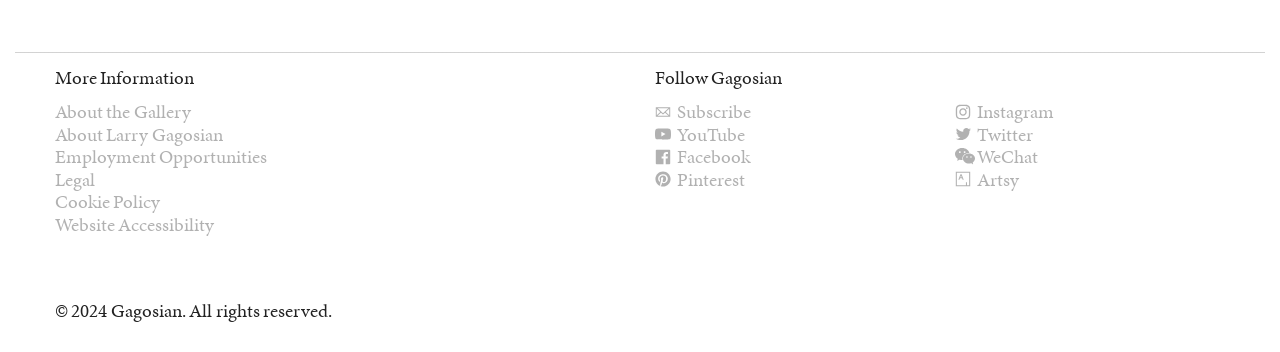Find and indicate the bounding box coordinates of the region you should select to follow the given instruction: "View employment opportunities".

[0.043, 0.406, 0.209, 0.483]